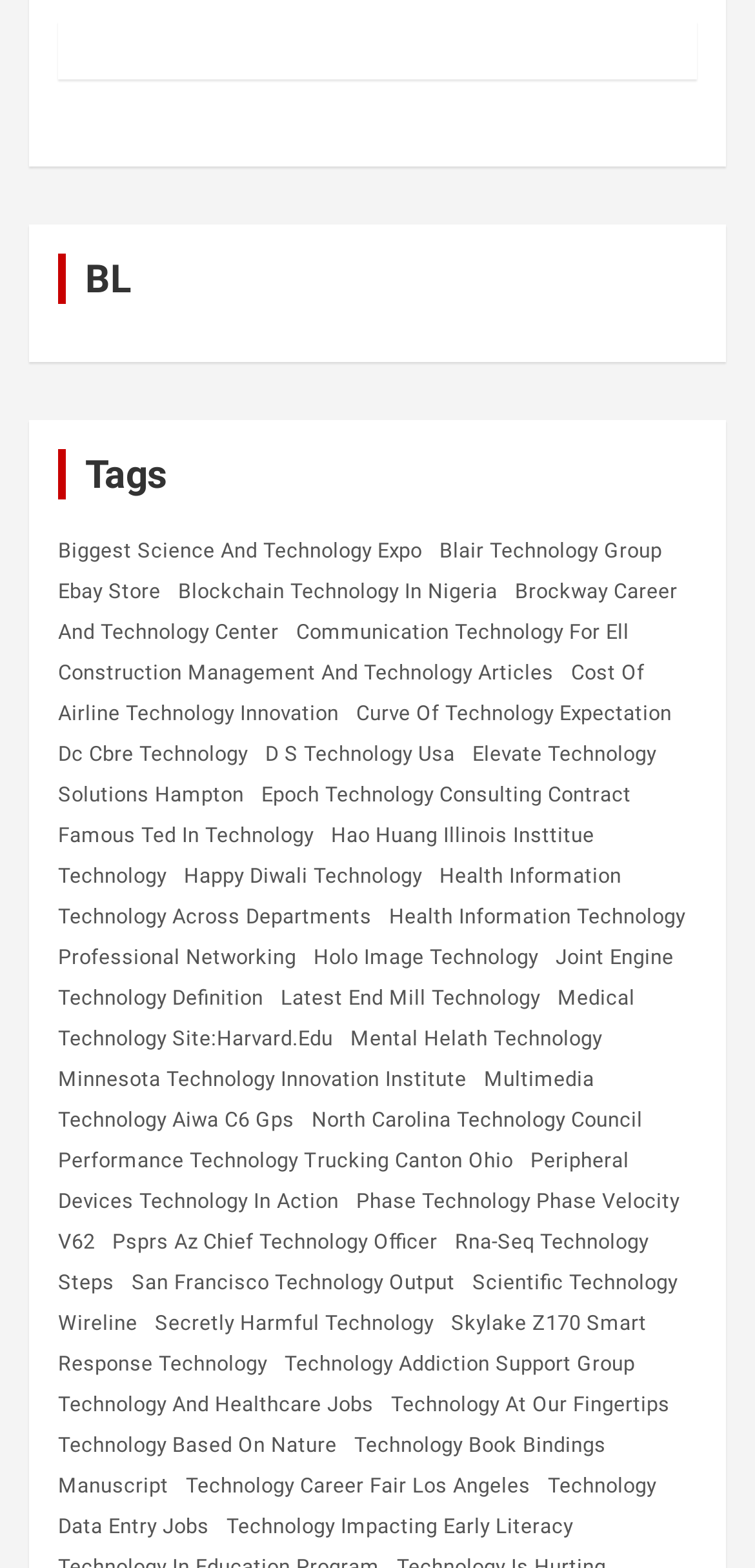How many links are there on this webpage?
Based on the visual, give a brief answer using one word or a short phrase.

45